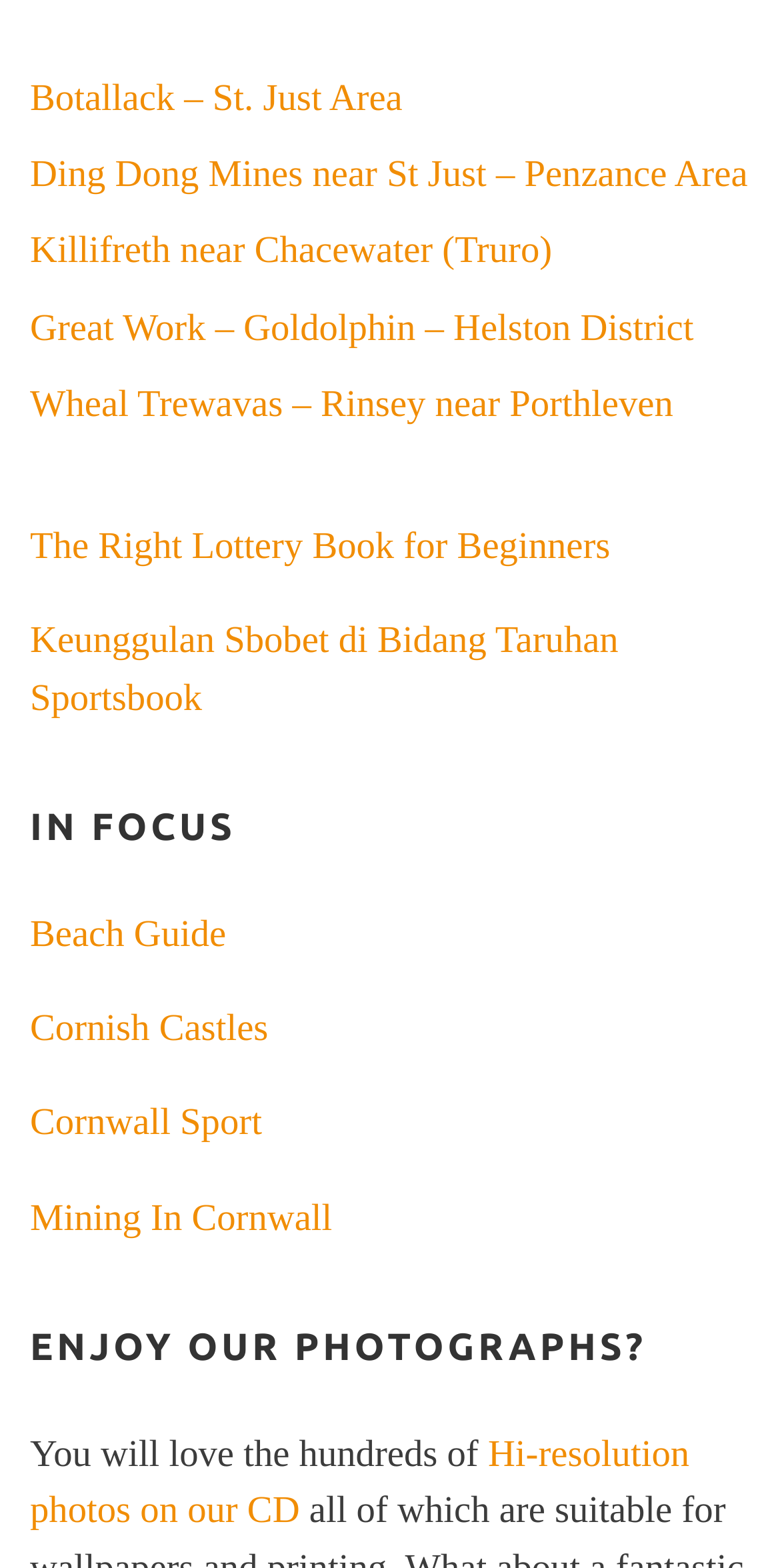Given the description of a UI element: "Killifreth near Chacewater (Truro)", identify the bounding box coordinates of the matching element in the webpage screenshot.

[0.038, 0.147, 0.708, 0.174]